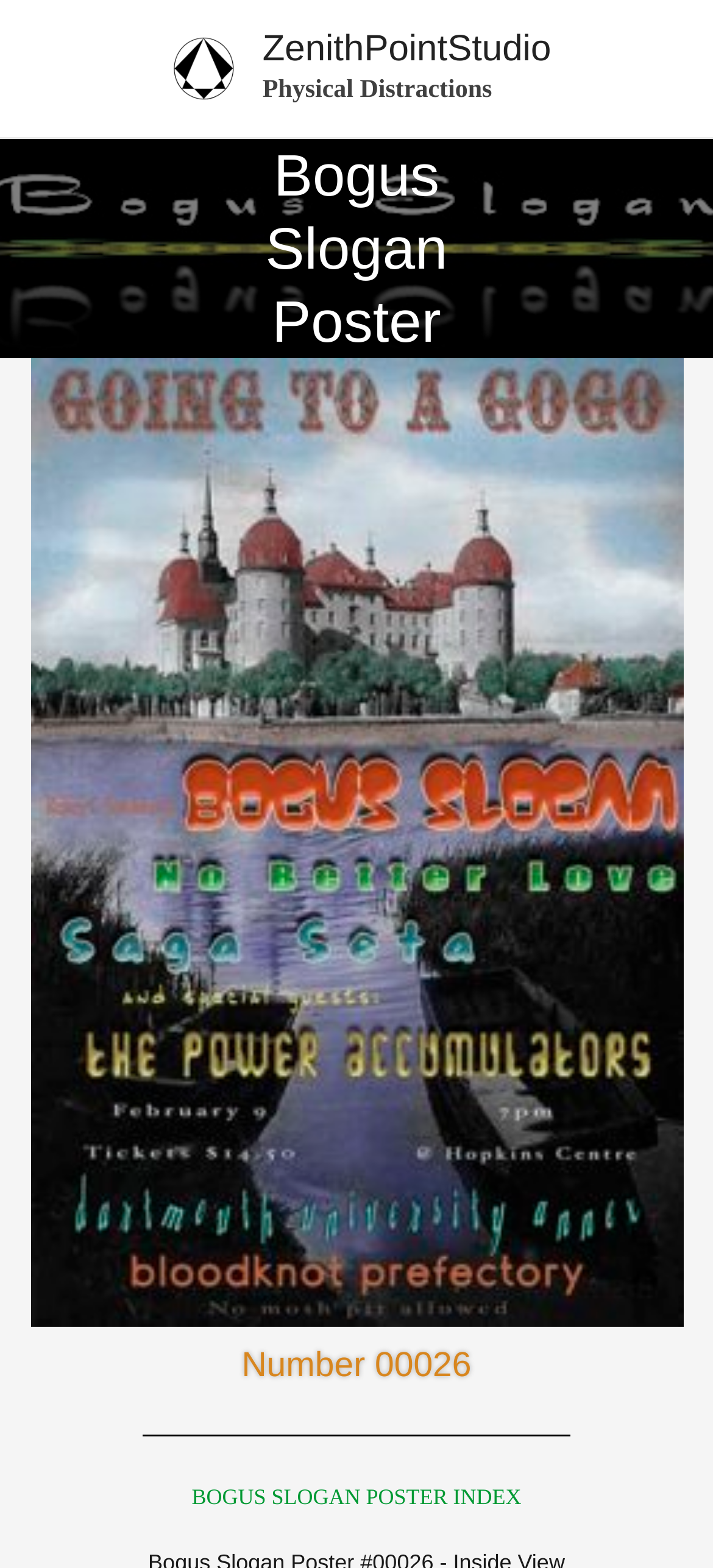Please find the bounding box coordinates (top-left x, top-left y, bottom-right x, bottom-right y) in the screenshot for the UI element described as follows: Bogus Slogan Poster Index

[0.269, 0.946, 0.731, 0.962]